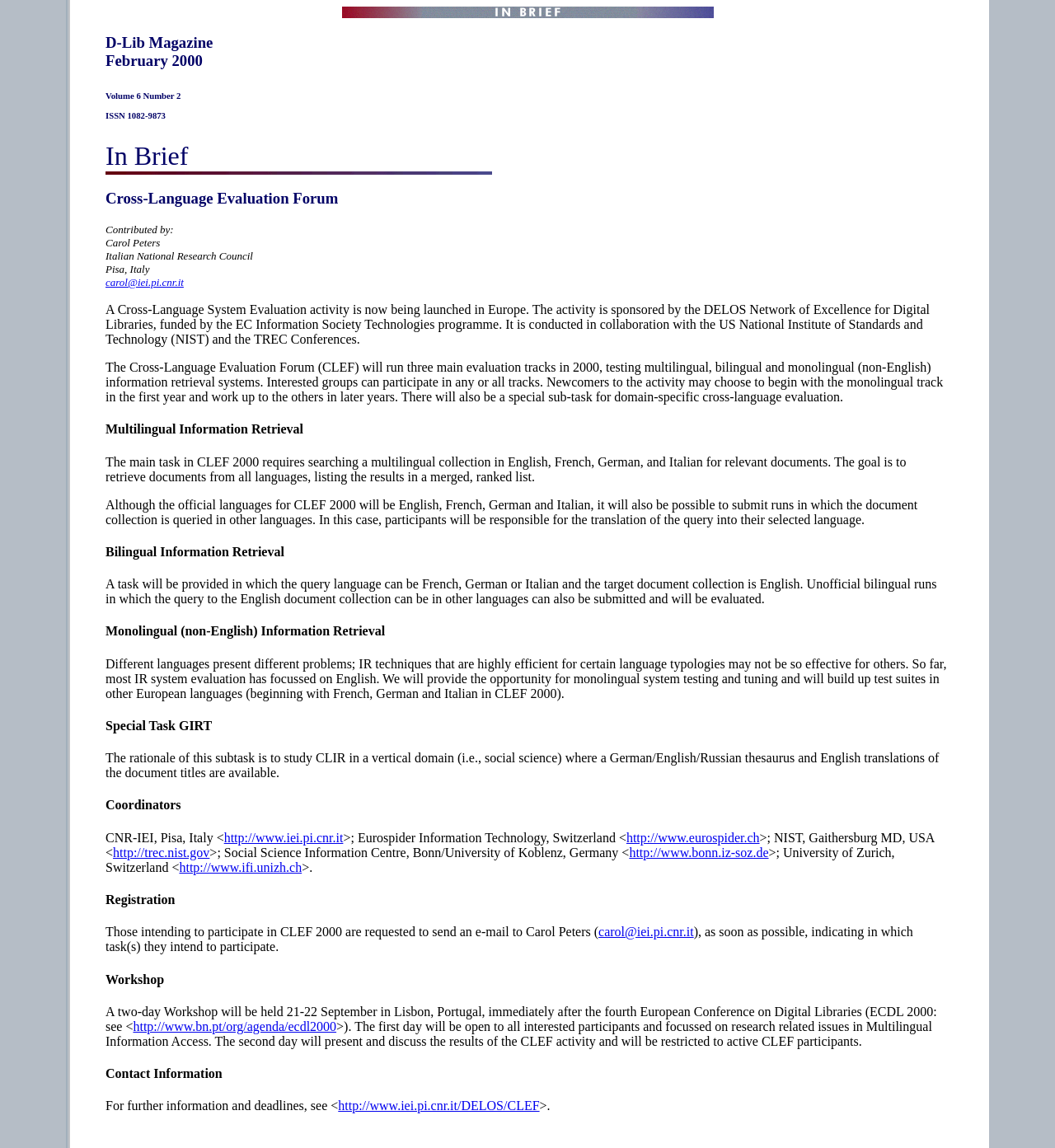Determine the bounding box coordinates of the clickable element necessary to fulfill the instruction: "Visit the website of the European Conference on Digital Libraries". Provide the coordinates as four float numbers within the 0 to 1 range, i.e., [left, top, right, bottom].

[0.126, 0.888, 0.319, 0.9]